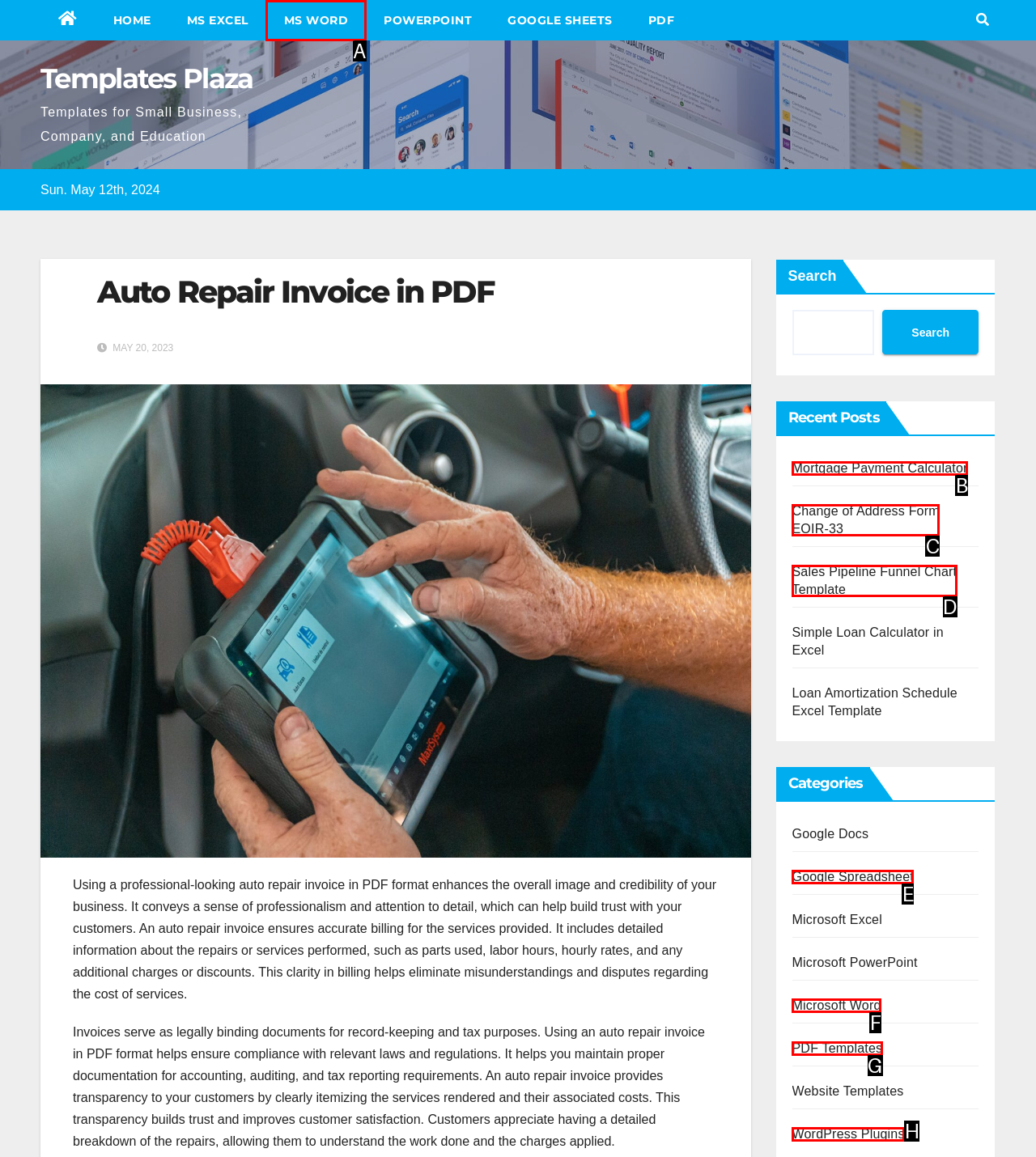Given the description: Google Spreadsheet, identify the HTML element that fits best. Respond with the letter of the correct option from the choices.

E